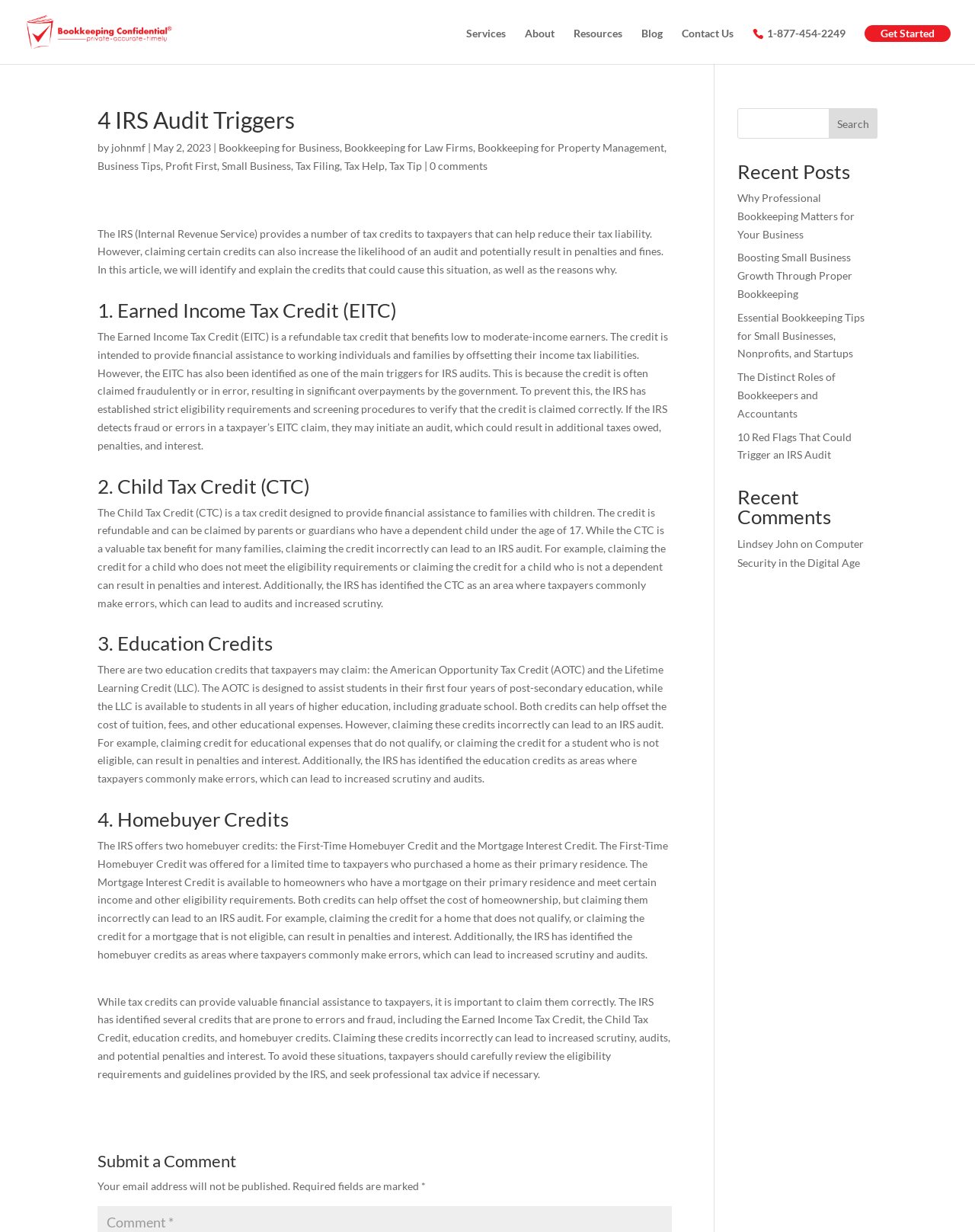Predict the bounding box coordinates of the area that should be clicked to accomplish the following instruction: "Click on the 'Contact Us' link". The bounding box coordinates should consist of four float numbers between 0 and 1, i.e., [left, top, right, bottom].

[0.699, 0.023, 0.752, 0.052]